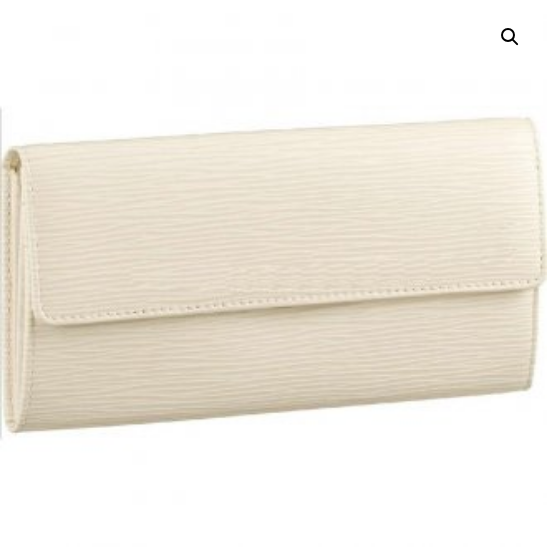What is the discount percentage of the wallet?
Respond to the question with a single word or phrase according to the image.

70%